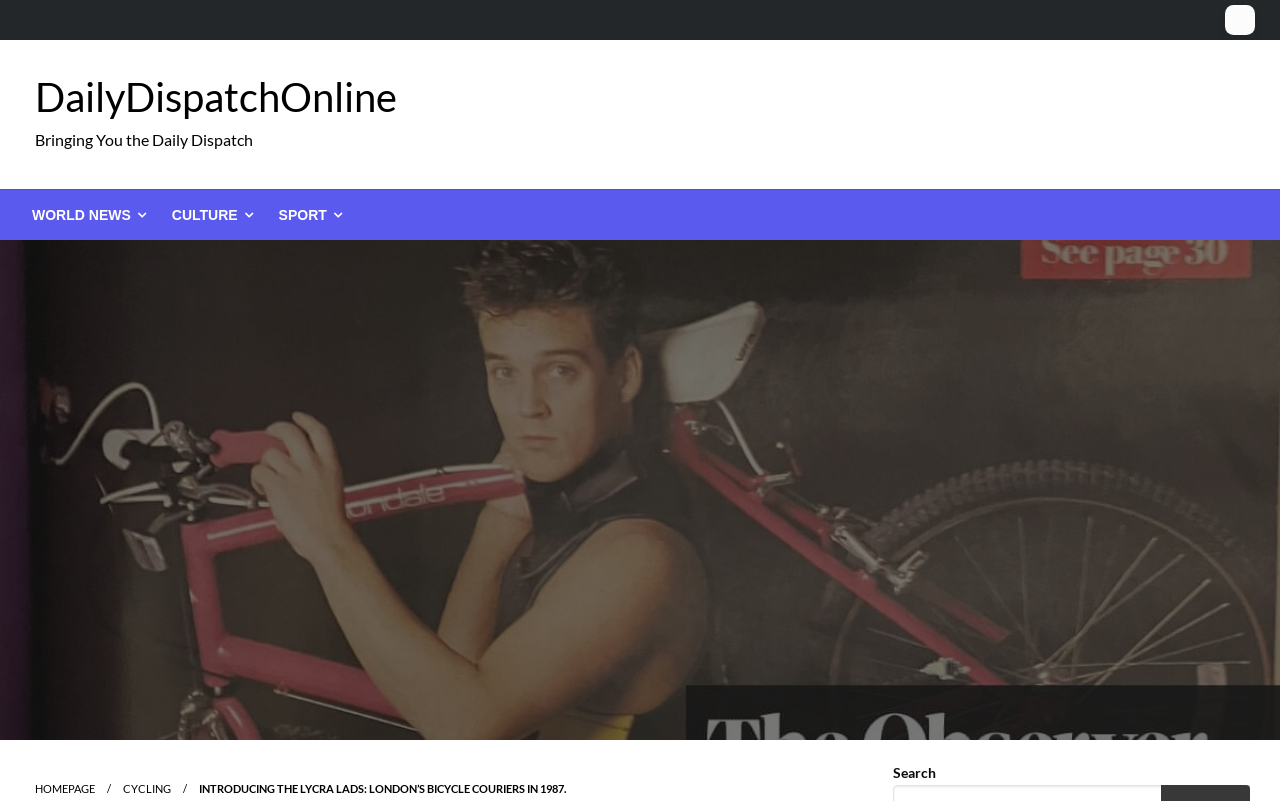Generate a comprehensive description of the webpage.

The webpage is an article from DailyDispatchOnline, with a title "Introducing the Lycra lads: London's bicycle couriers in 1987." The top section of the page features a horizontal menu bar with three menu items: "World News", "Culture", and "Sport". Each menu item has a dropdown arrow icon.

Below the menu bar, there is a heading "DailyDispatchOnline" with a link to the website's homepage. Next to it, there is a static text "Bringing You the Daily Dispatch".

The main content of the article is divided into two sections. The top section features a large image related to the article, taking up most of the width of the page. Below the image, there is a link to the article title, which is also the main heading of the page.

At the bottom of the page, there are several links, including "HOMEPAGE", "CYCLING", and a strong emphasis on the article title. There is also a search box with a static text "Search" on the right side of the page.

Overall, the webpage has a simple and clean layout, with a focus on the article's content and easy navigation to other sections of the website.